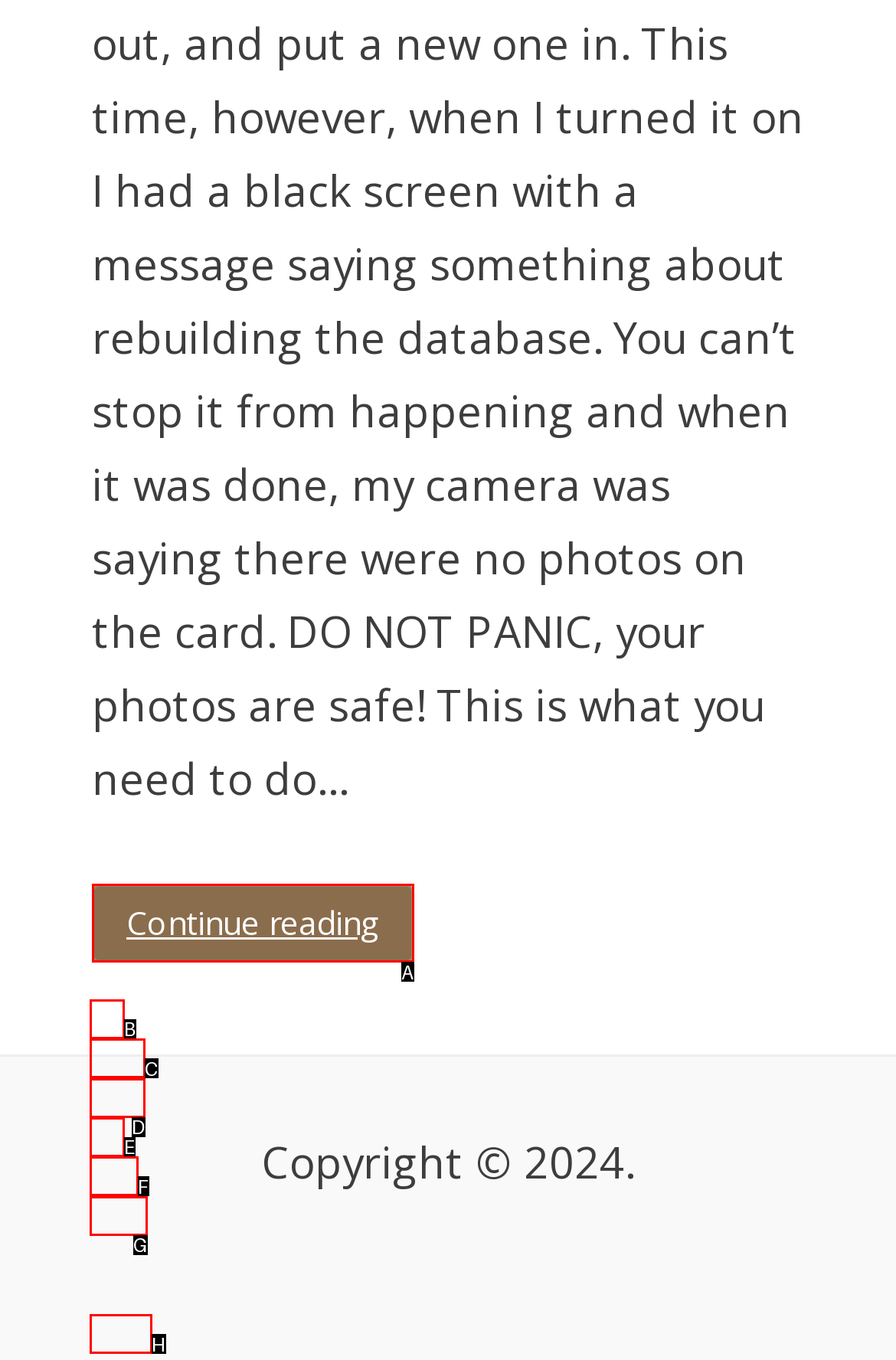Using the description: Twitter, find the best-matching HTML element. Indicate your answer with the letter of the chosen option.

None